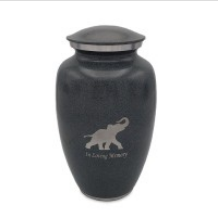Respond to the question below with a concise word or phrase:
What is the symbol on the urn?

An elephant